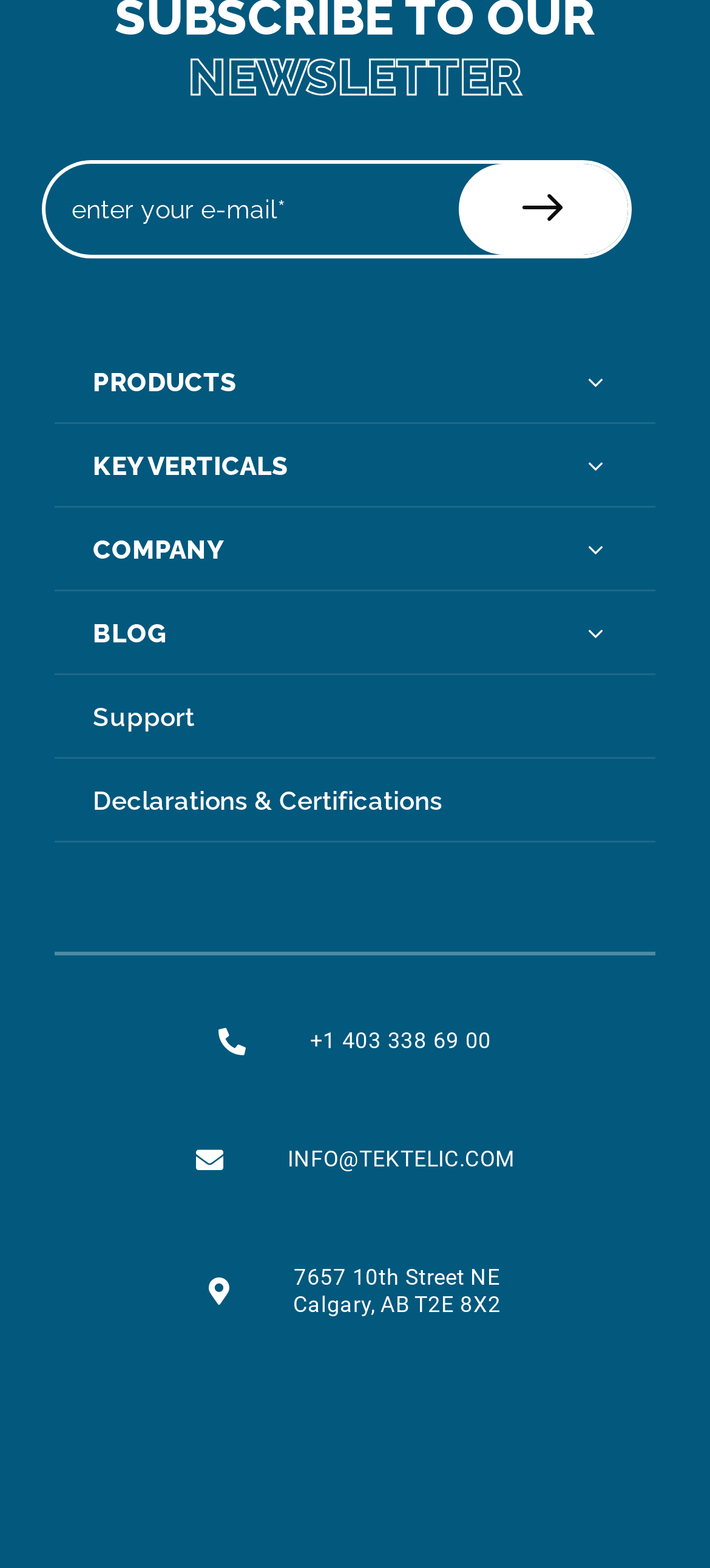With reference to the screenshot, provide a detailed response to the question below:
How many submenus are available under the Products section?

The Products section has a button labeled 'Open submenu of Products', indicating that there is at least one submenu available under this section.